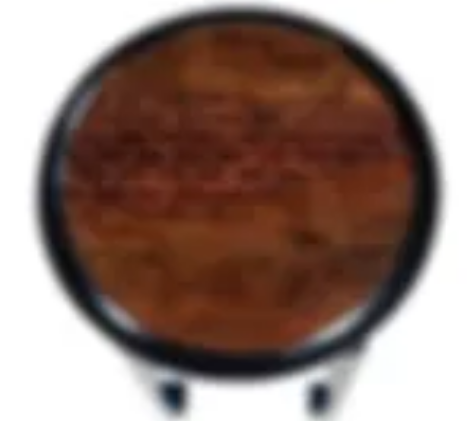Respond to the question with just a single word or phrase: 
Who is the possible creator of the circular wooden piece?

Wyatt Dagla Severs